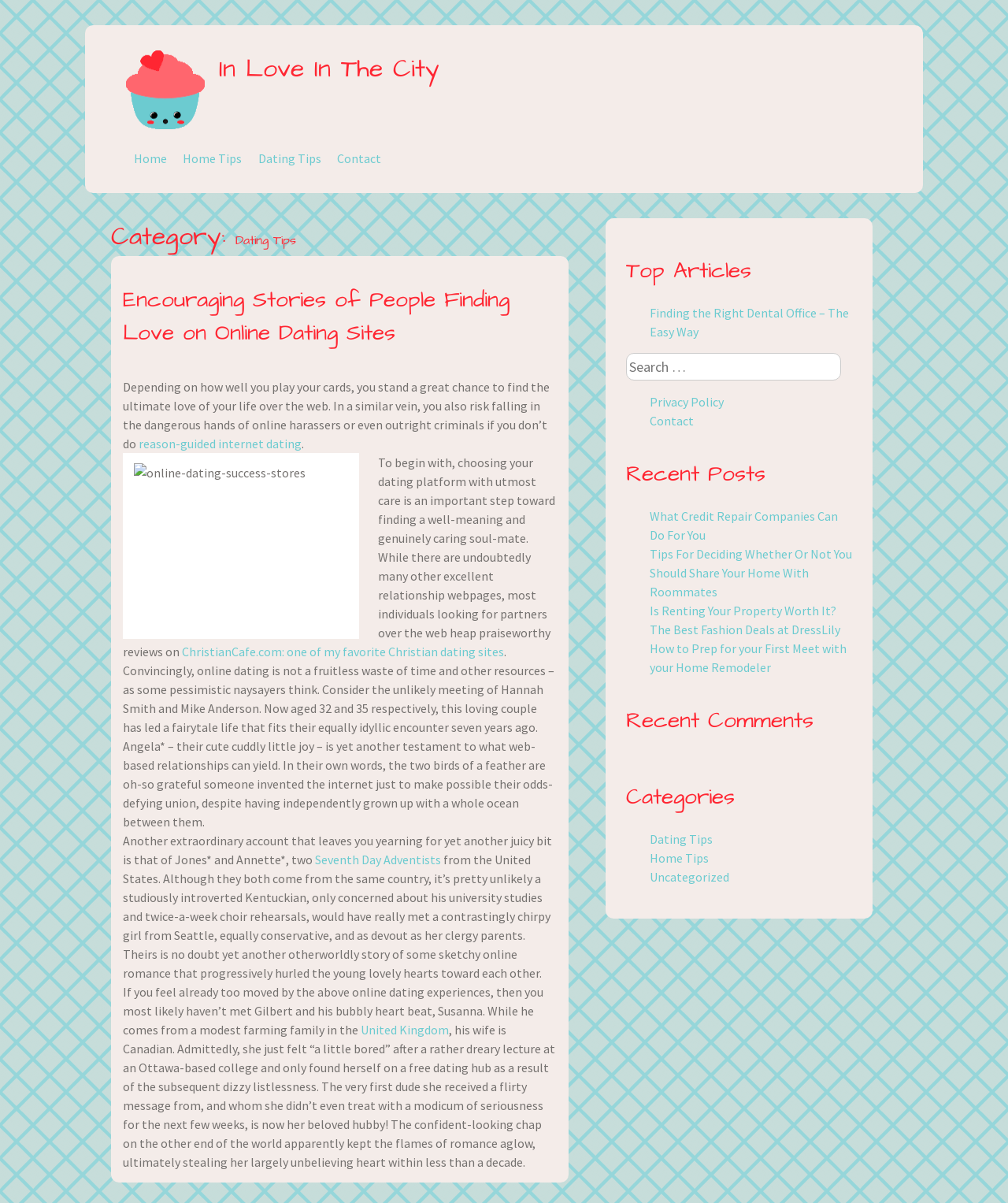Select the bounding box coordinates of the element I need to click to carry out the following instruction: "Click on the 'Home' link".

[0.133, 0.124, 0.166, 0.139]